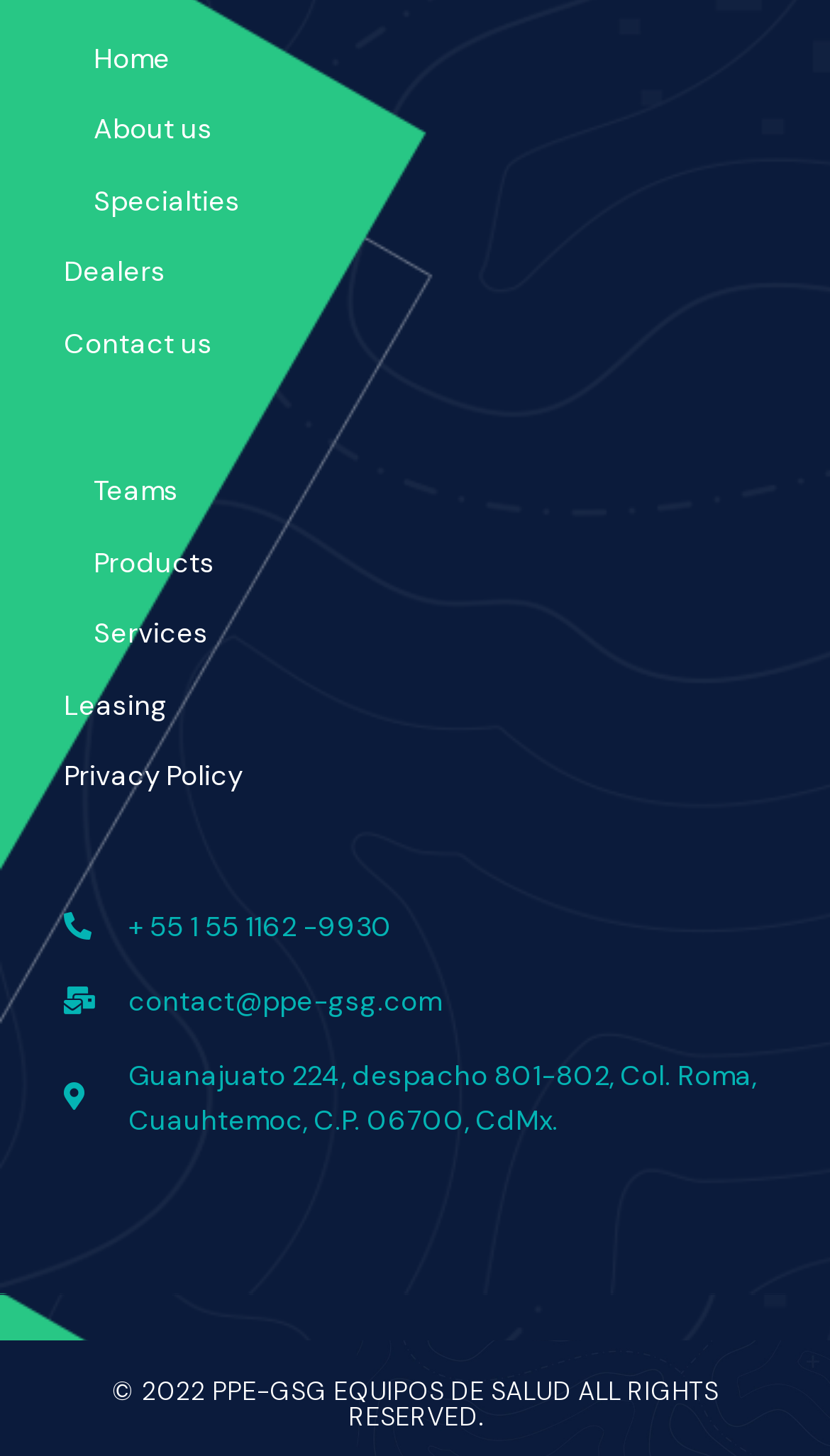Extract the bounding box coordinates for the HTML element that matches this description: "Contact us". The coordinates should be four float numbers between 0 and 1, i.e., [left, top, right, bottom].

[0.077, 0.222, 0.923, 0.25]